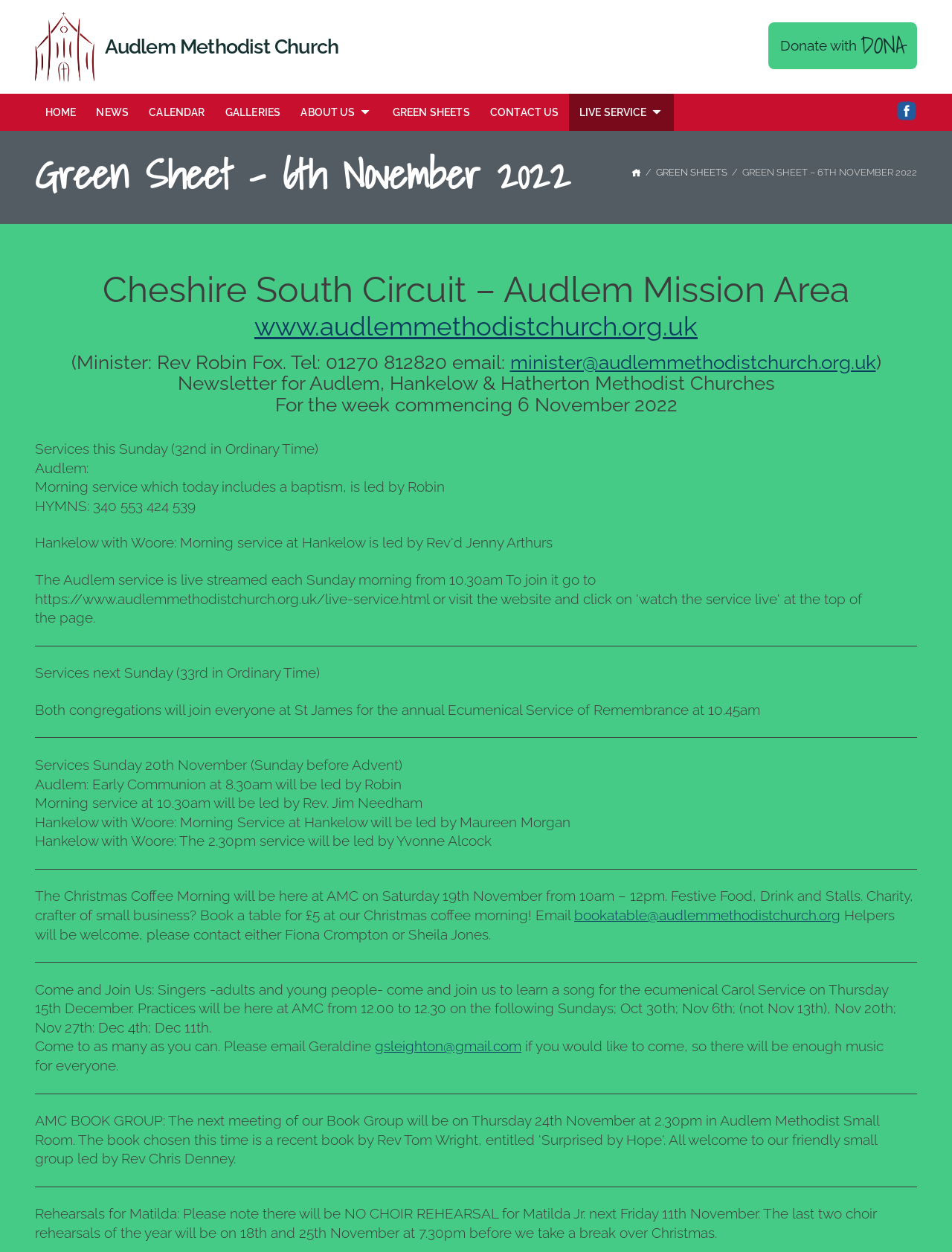Please identify the bounding box coordinates of the element's region that needs to be clicked to fulfill the following instruction: "View GREEN SHEETS". The bounding box coordinates should consist of four float numbers between 0 and 1, i.e., [left, top, right, bottom].

[0.402, 0.075, 0.504, 0.104]